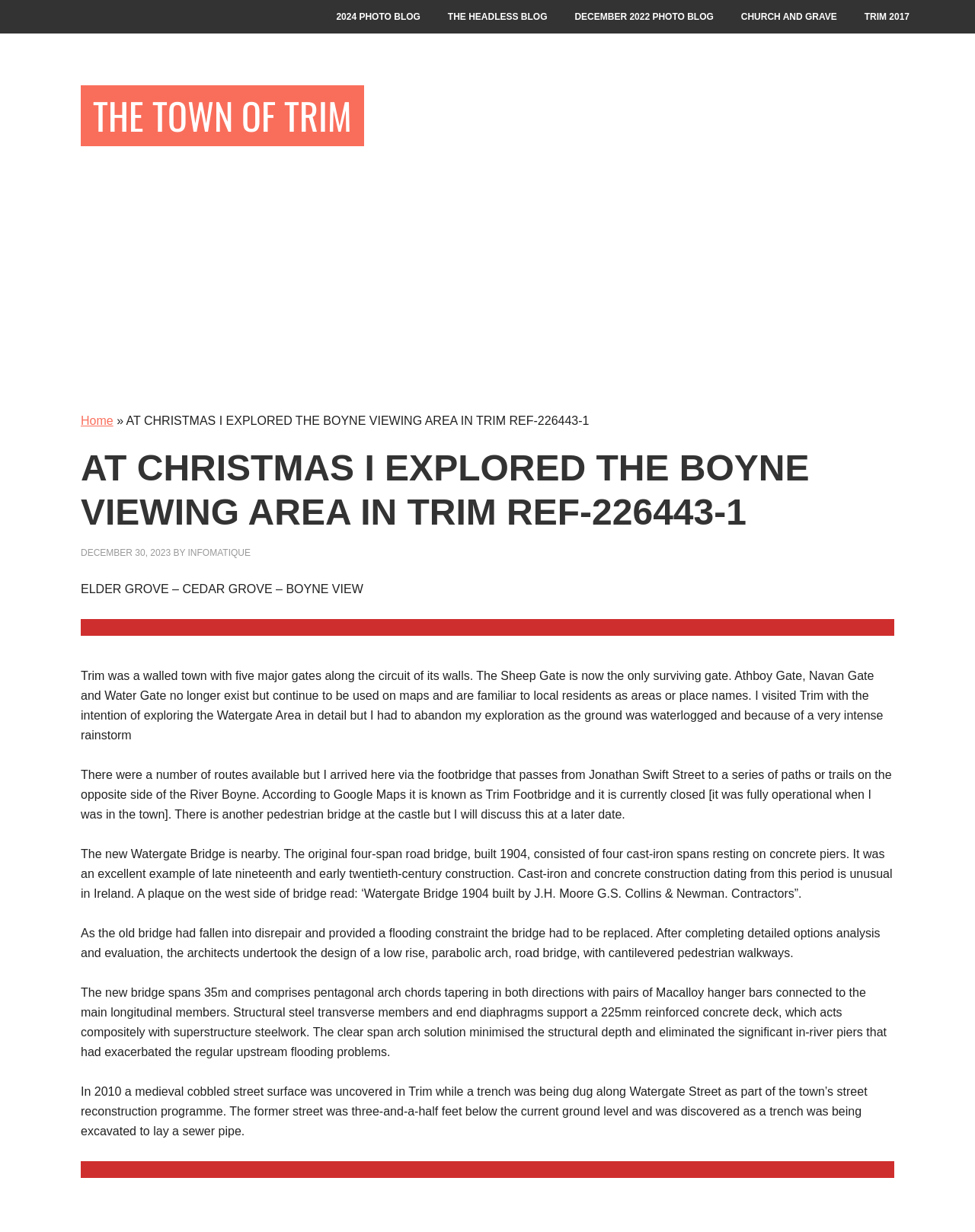What is the length of the new Watergate Bridge?
Based on the visual information, provide a detailed and comprehensive answer.

The answer can be found in the text 'The new bridge spans 35m and comprises pentagonal arch chords tapering in both directions with pairs of Macalloy hanger bars connected to the main longitudinal members.' which describes the design and construction of the new Watergate Bridge.